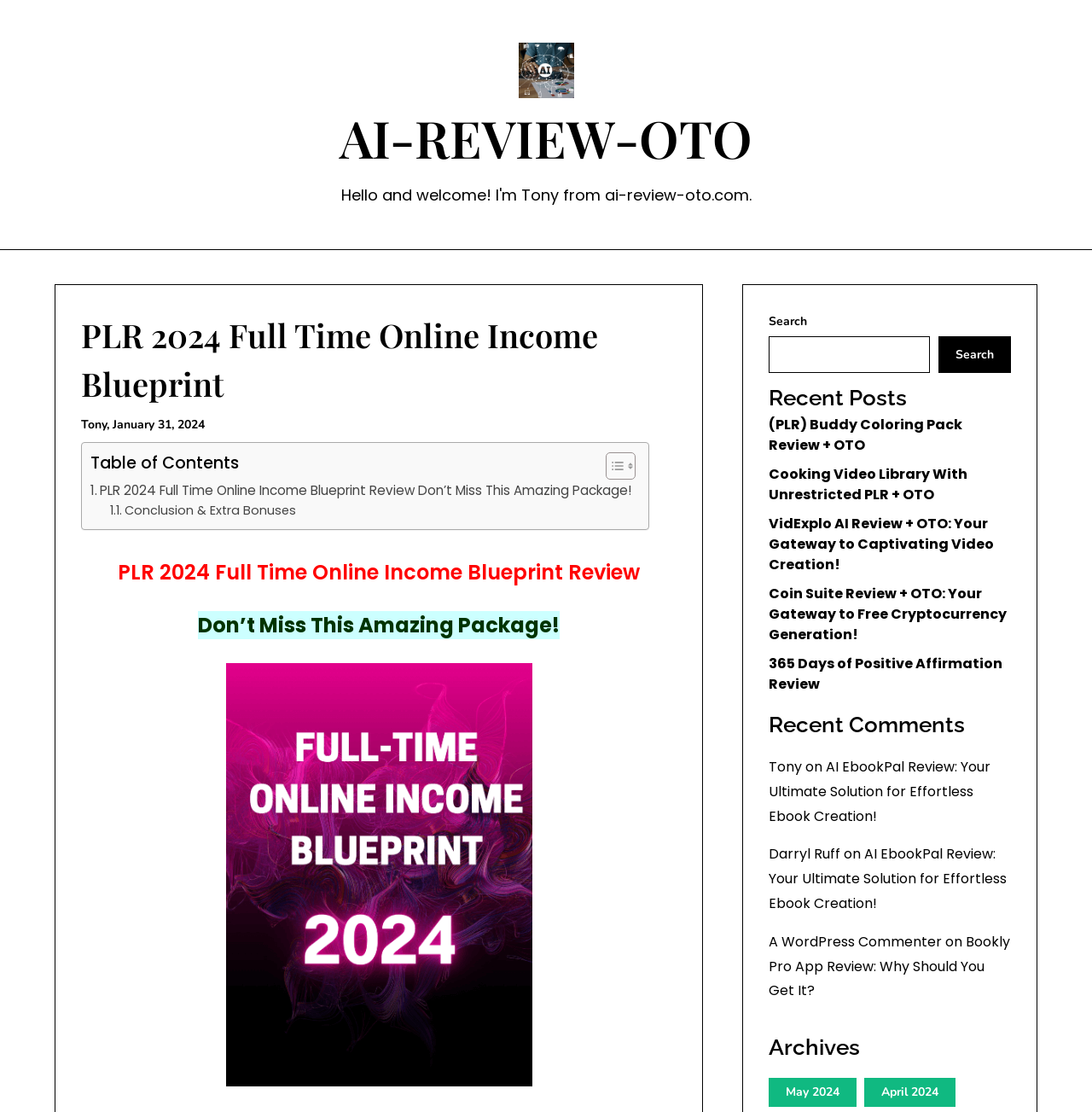Respond to the following question using a concise word or phrase: 
What is the purpose of the button with the toggle icon?

Toggle Table of Content